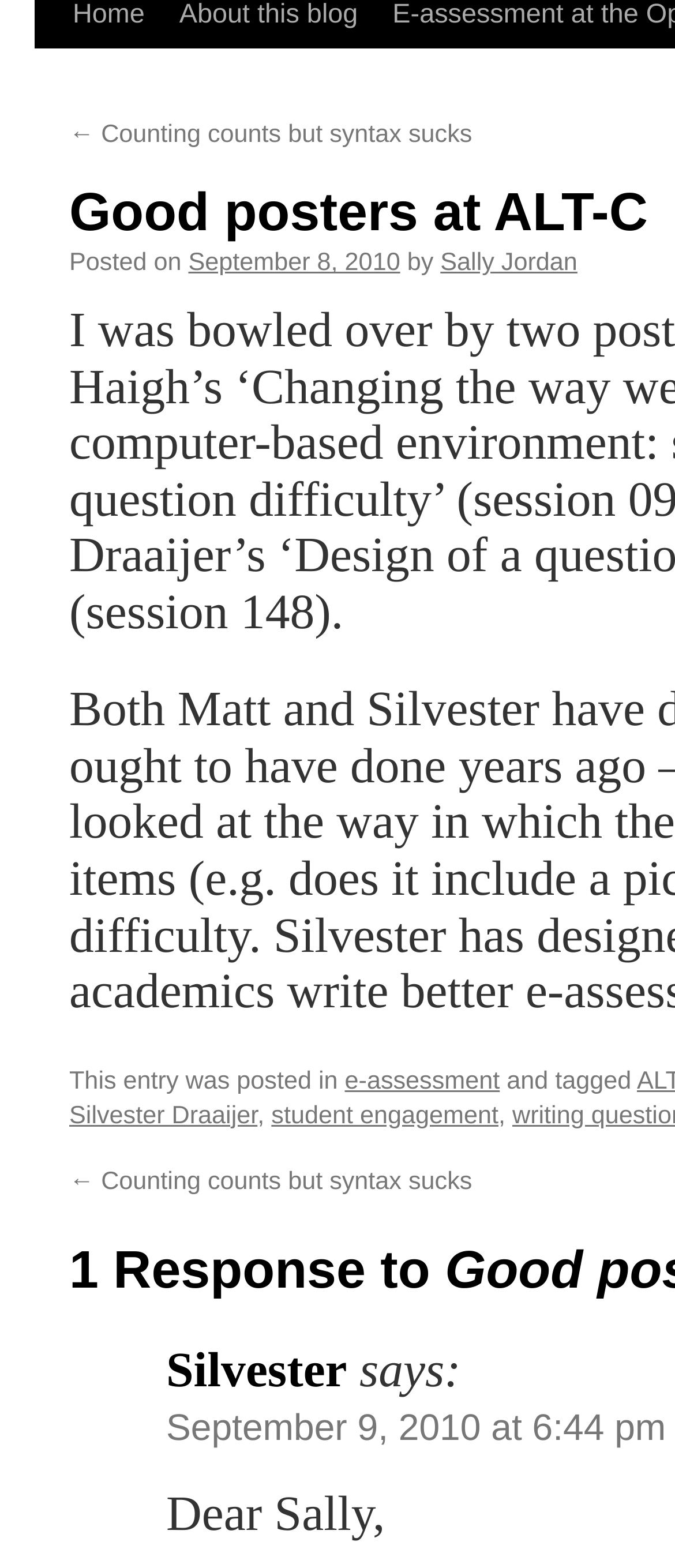Given the element description September 8, 2010, specify the bounding box coordinates of the corresponding UI element in the format (top-left x, top-left y, bottom-right x, bottom-right y). All values must be between 0 and 1.

[0.279, 0.201, 0.593, 0.219]